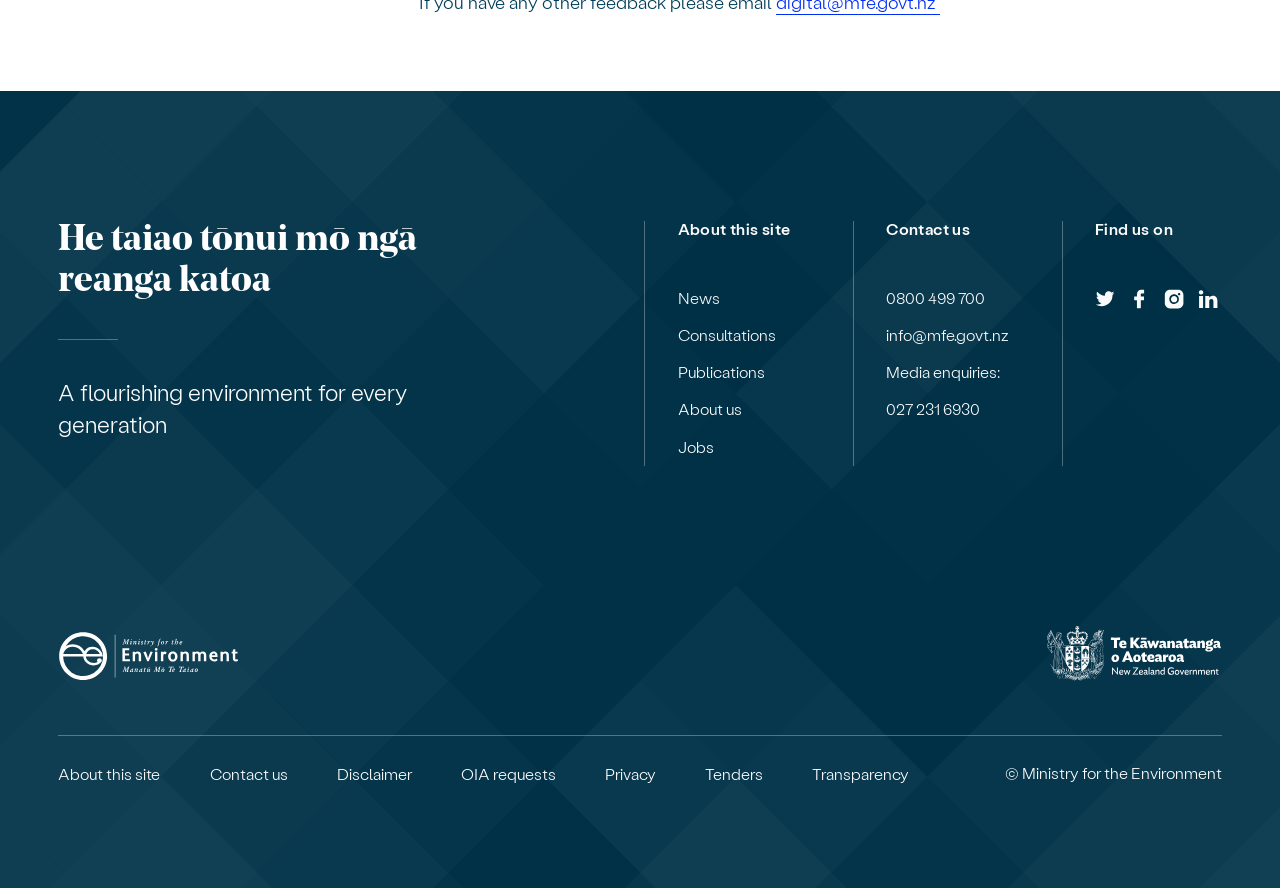Analyze the image and provide a detailed answer to the question: What is the main theme of this website?

Based on the headings and links on the webpage, it appears to be related to the Ministry for the Environment, with sections about news, consultations, publications, and contact information, suggesting that the main theme is environmental issues and government services.